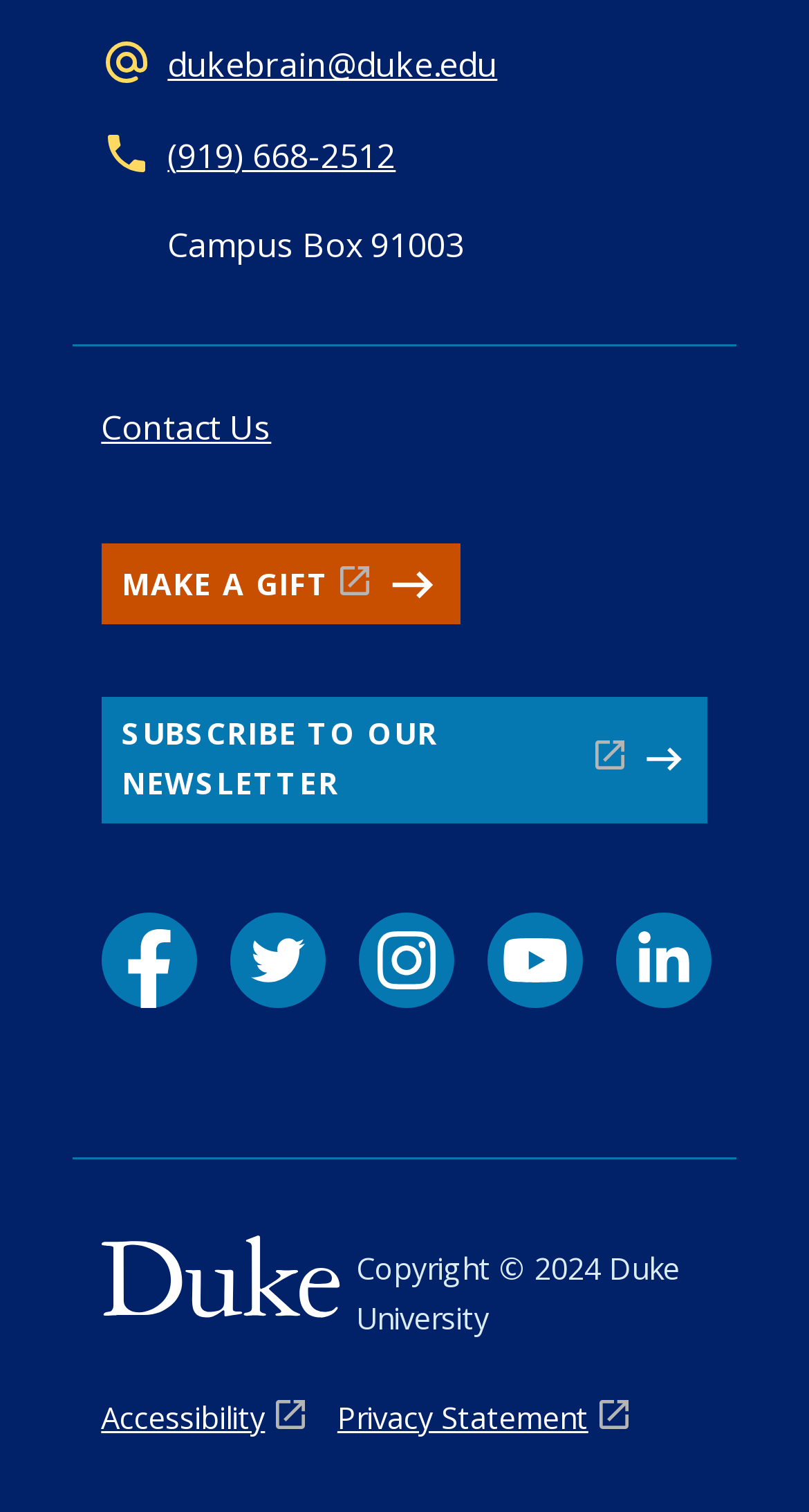By analyzing the image, answer the following question with a detailed response: How many social media links are there?

There are five social media links at the bottom of the webpage, which are Facebook, Twitter, Instagram, YouTube, and LinkedIn.